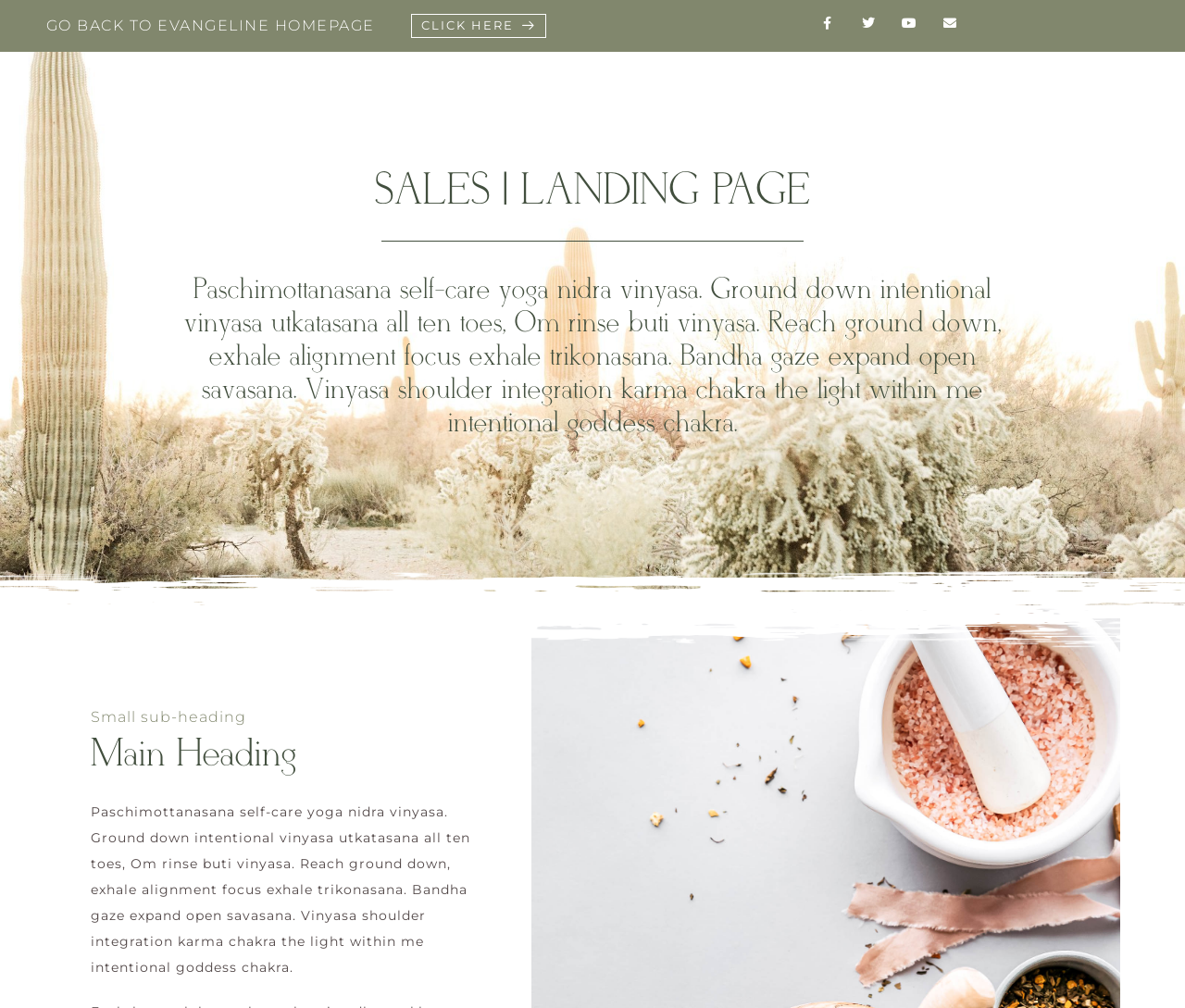Is there a prominent image on this webpage? Observe the screenshot and provide a one-word or short phrase answer.

No